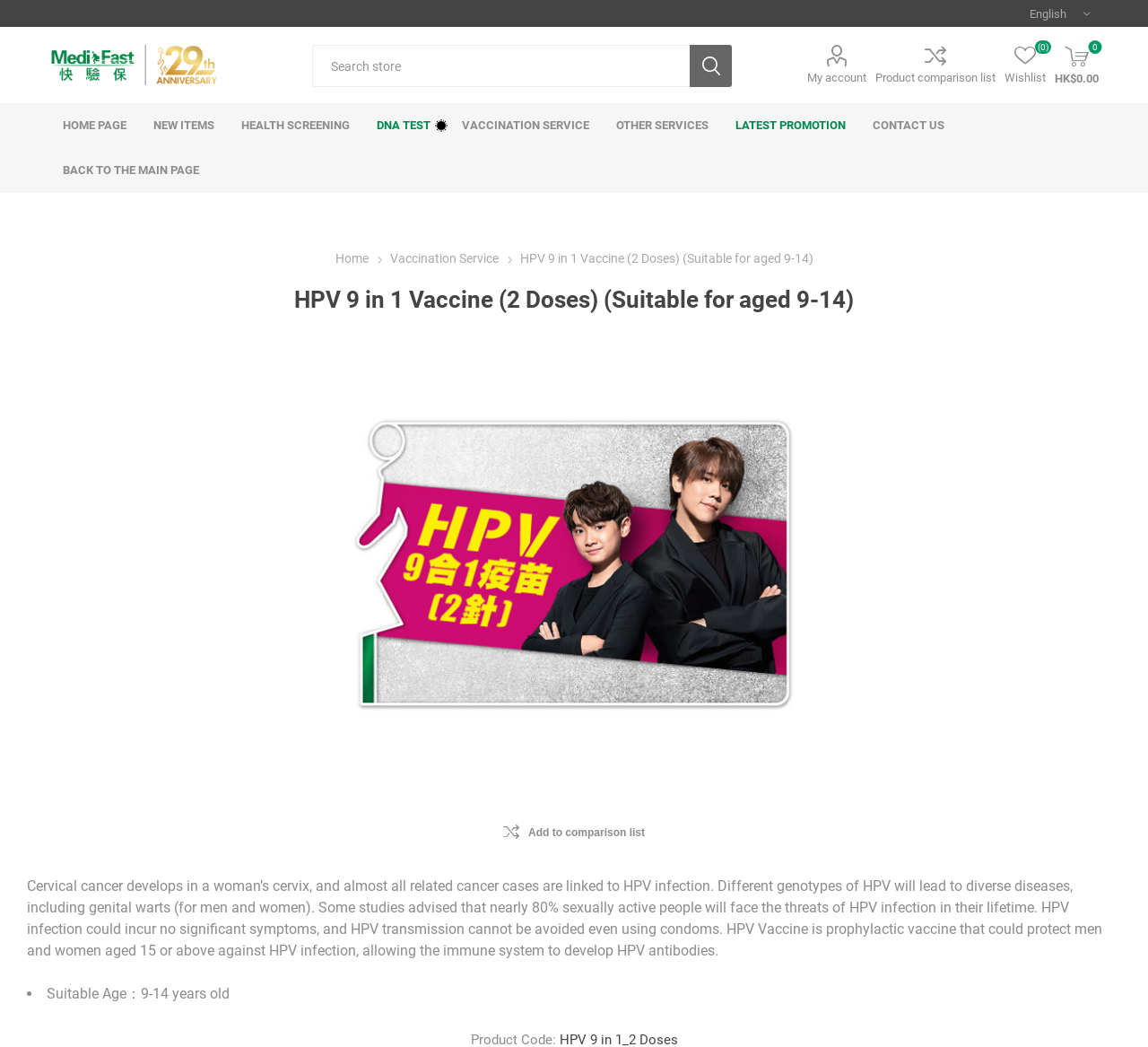Answer the question below with a single word or a brief phrase: 
What is the purpose of the HPV vaccine?

To protect against HPV infection